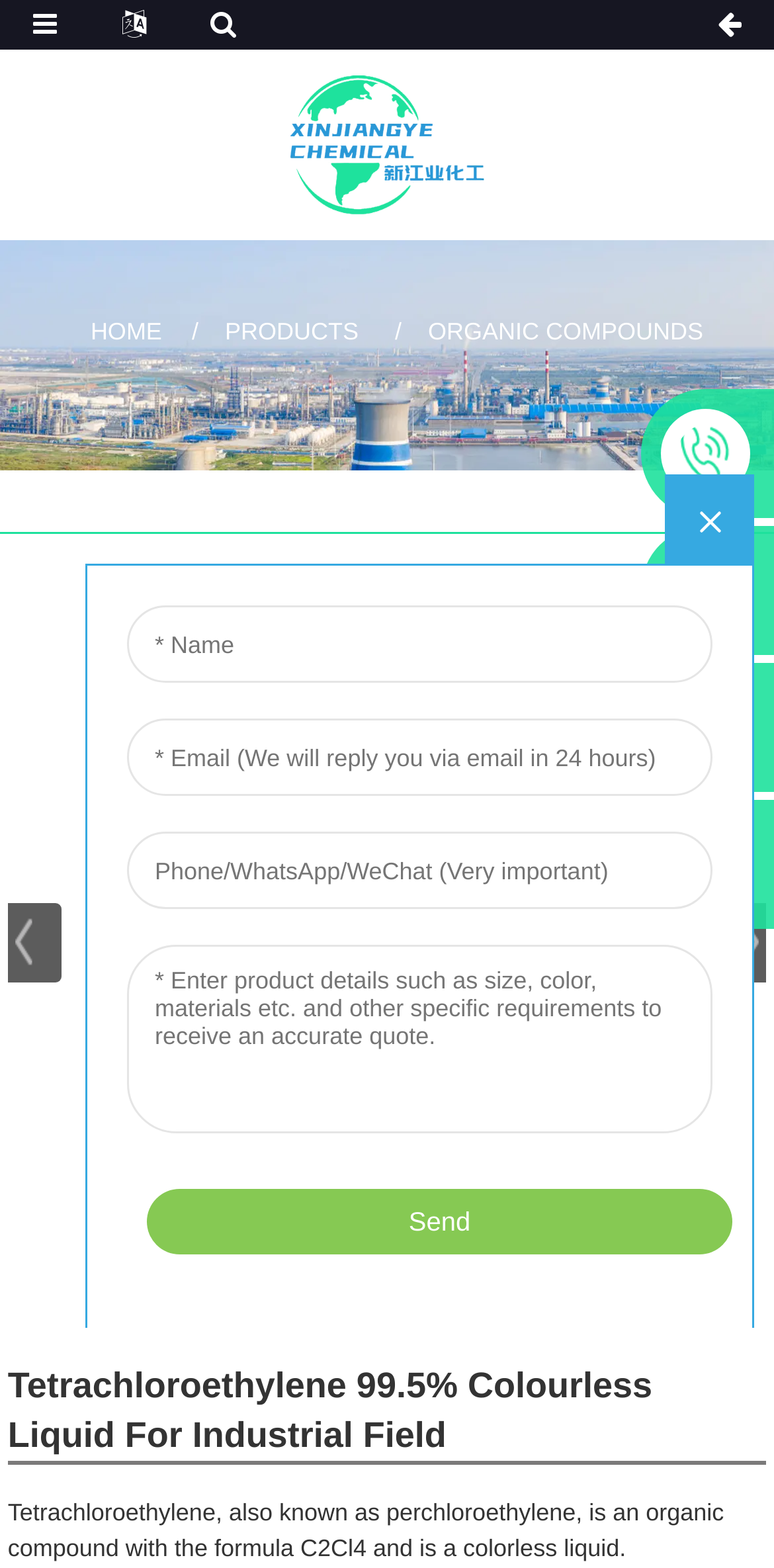Utilize the details in the image to thoroughly answer the following question: What is the company name?

I found the company name by looking at the logo link at the top of the page, which has an image with the text 'logo' and is located at coordinates [0.375, 0.081, 0.625, 0.101].